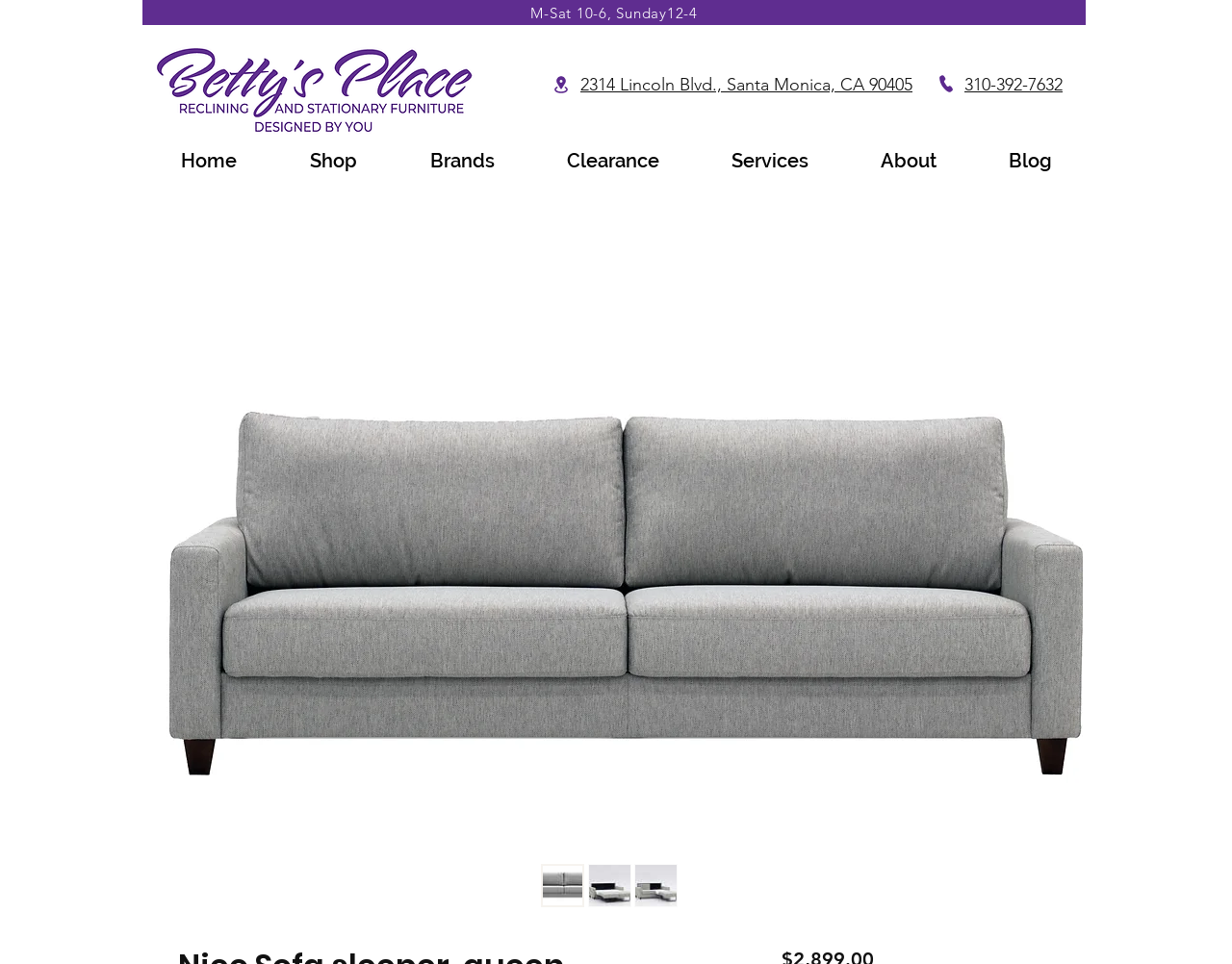Pinpoint the bounding box coordinates of the clickable area needed to execute the instruction: "Call the store". The coordinates should be specified as four float numbers between 0 and 1, i.e., [left, top, right, bottom].

[0.783, 0.077, 0.877, 0.099]